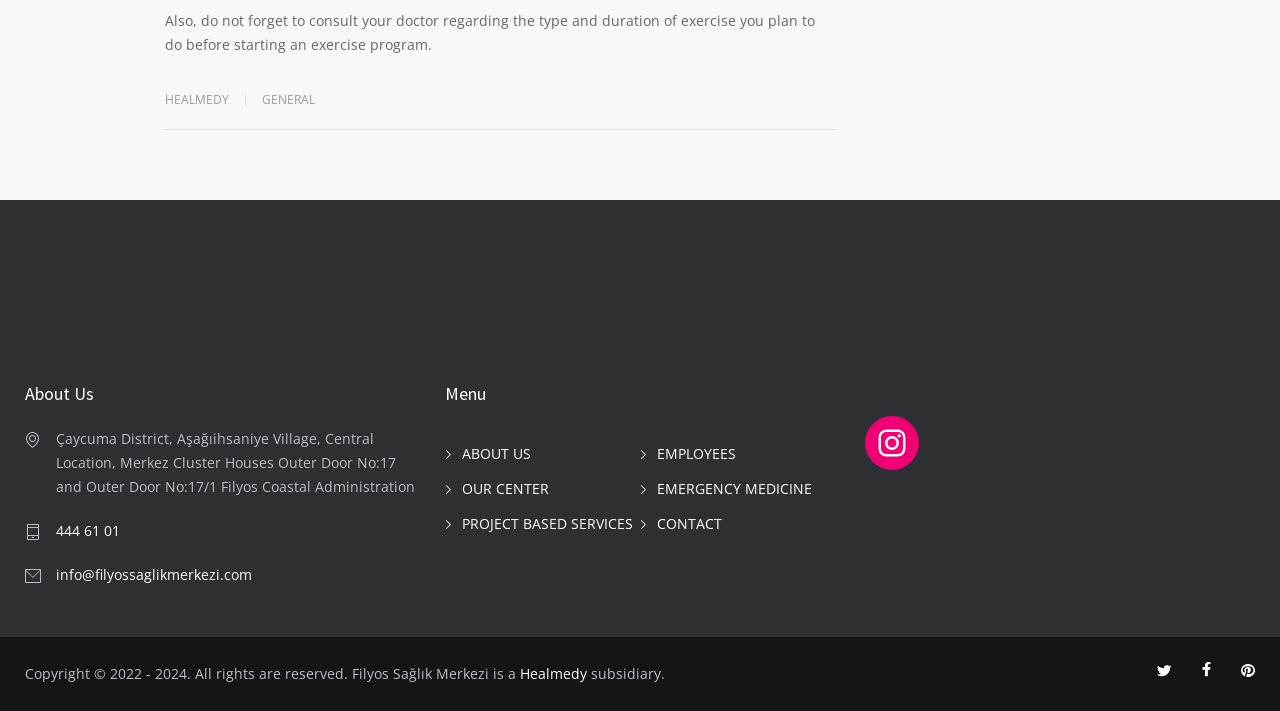Please find and report the bounding box coordinates of the element to click in order to perform the following action: "Check our Instagram". The coordinates should be expressed as four float numbers between 0 and 1, in the format [left, top, right, bottom].

[0.676, 0.586, 0.718, 0.662]